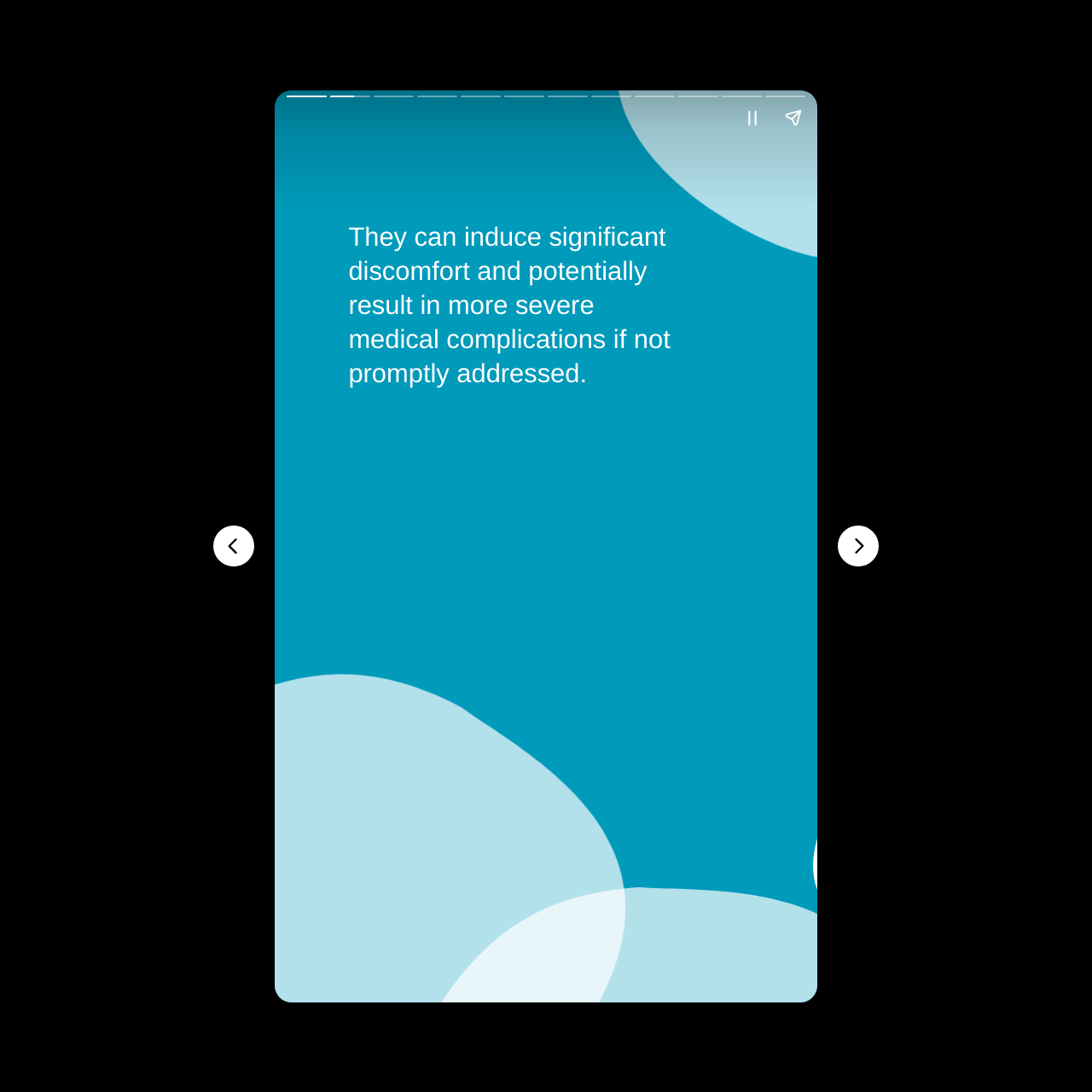Generate a thorough caption that explains the contents of the webpage.

The webpage is about removing kidney stones, with a focus on the discomfort they can cause. At the top, there is a heading that warns about the potential medical complications if kidney stones are not addressed promptly. 

Below the heading, there is a canvas that takes up the entire width of the page. To the right of the canvas, there are two buttons, "Pause story" and "Share story", positioned close together. 

On the left side of the page, there is a "Previous page" button, while on the right side, there is a "Next page" button. These buttons are likely used for navigation.